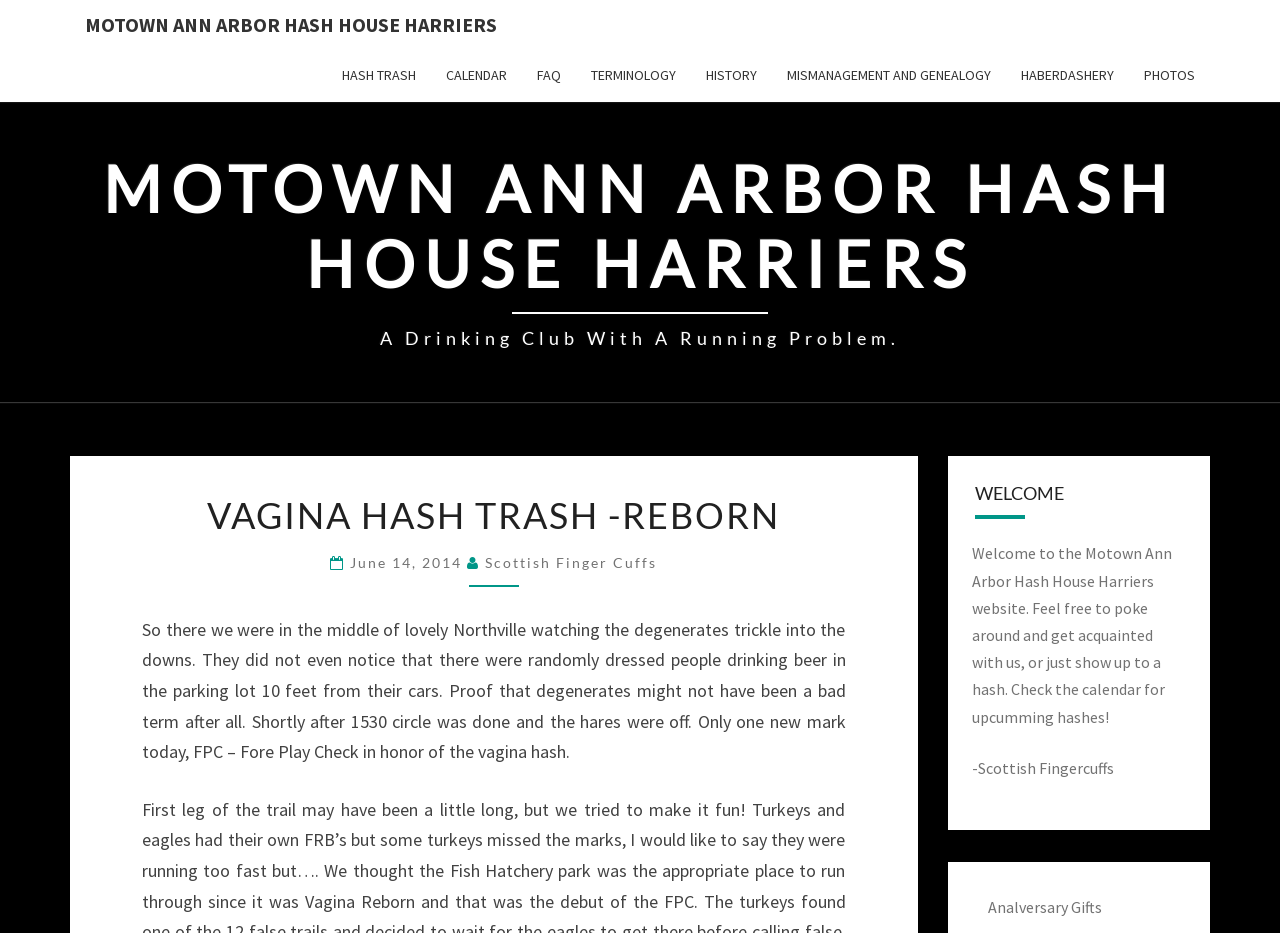What is the name of the hash house harriers?
Based on the screenshot, respond with a single word or phrase.

Motown Ann Arbor Hash House Harriers